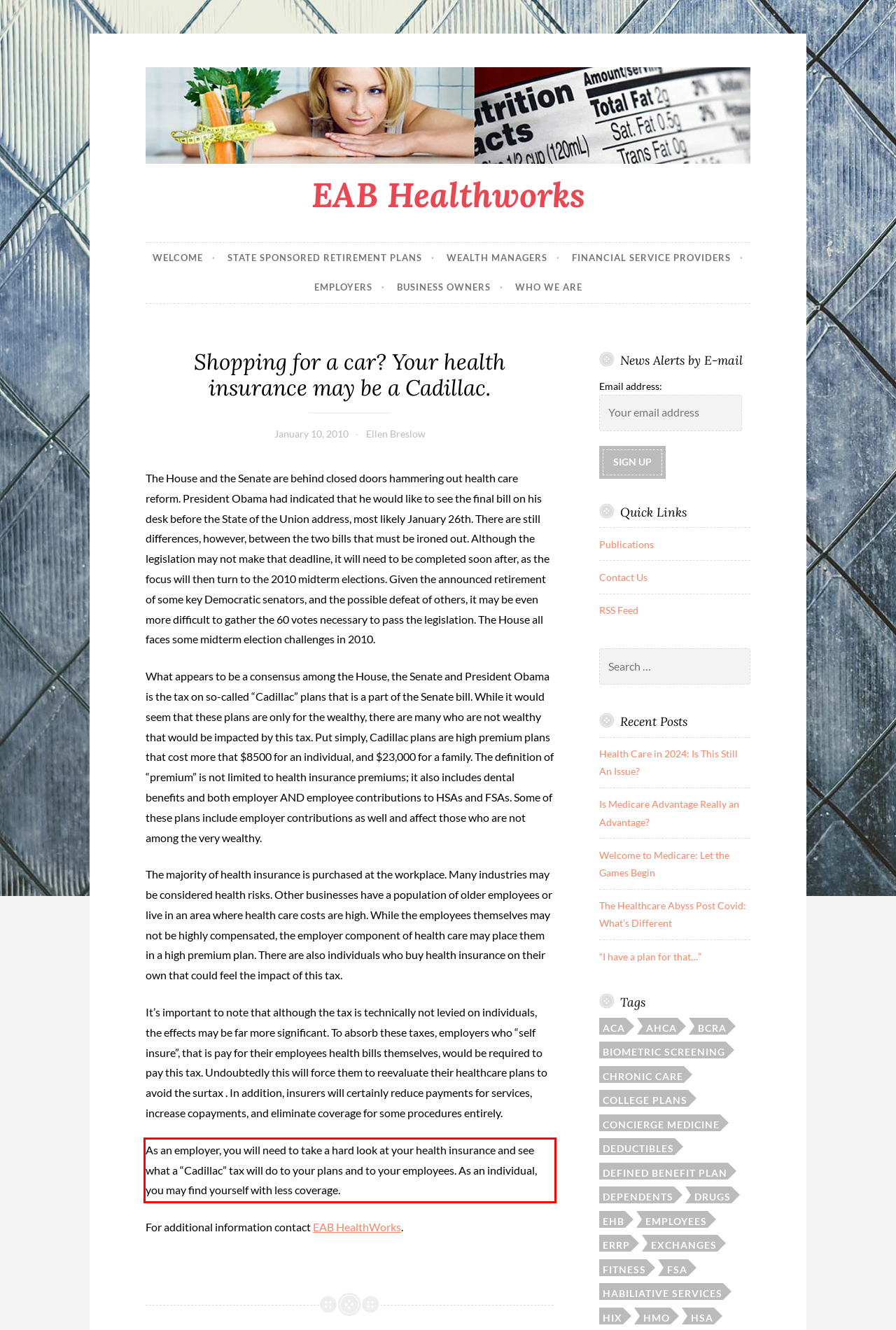Analyze the screenshot of a webpage where a red rectangle is bounding a UI element. Extract and generate the text content within this red bounding box.

As an employer, you will need to take a hard look at your health insurance and see what a “Cadillac” tax will do to your plans and to your employees. As an individual, you may find yourself with less coverage.